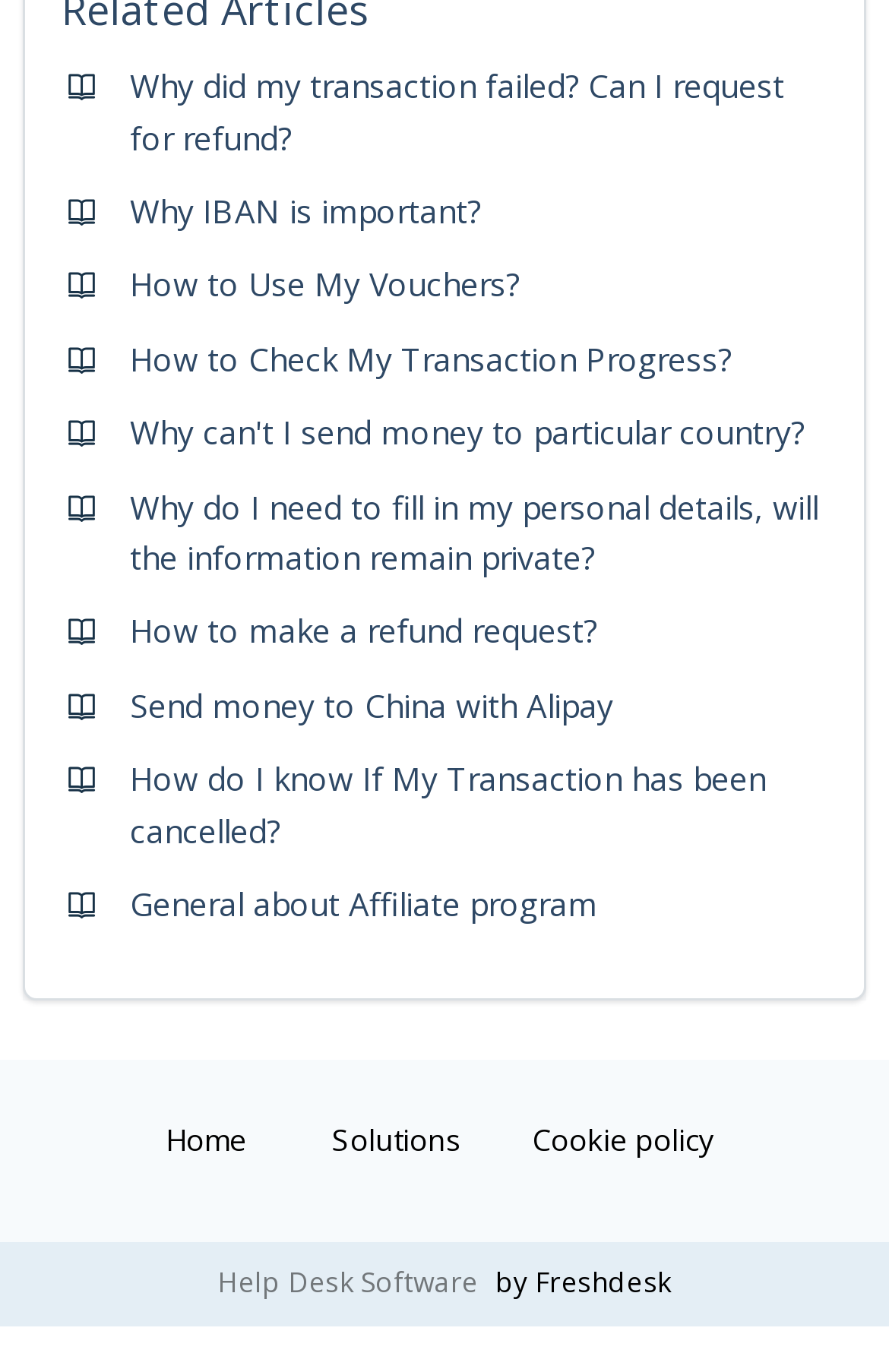Refer to the image and provide an in-depth answer to the question:
What is the footer section about?

The footer section of the webpage contains three links: 'Home', 'Solutions', and 'Cookie policy'. These links are likely to provide access to the main pages of the website, solutions offered by the website, and the cookie policy of the website respectively.